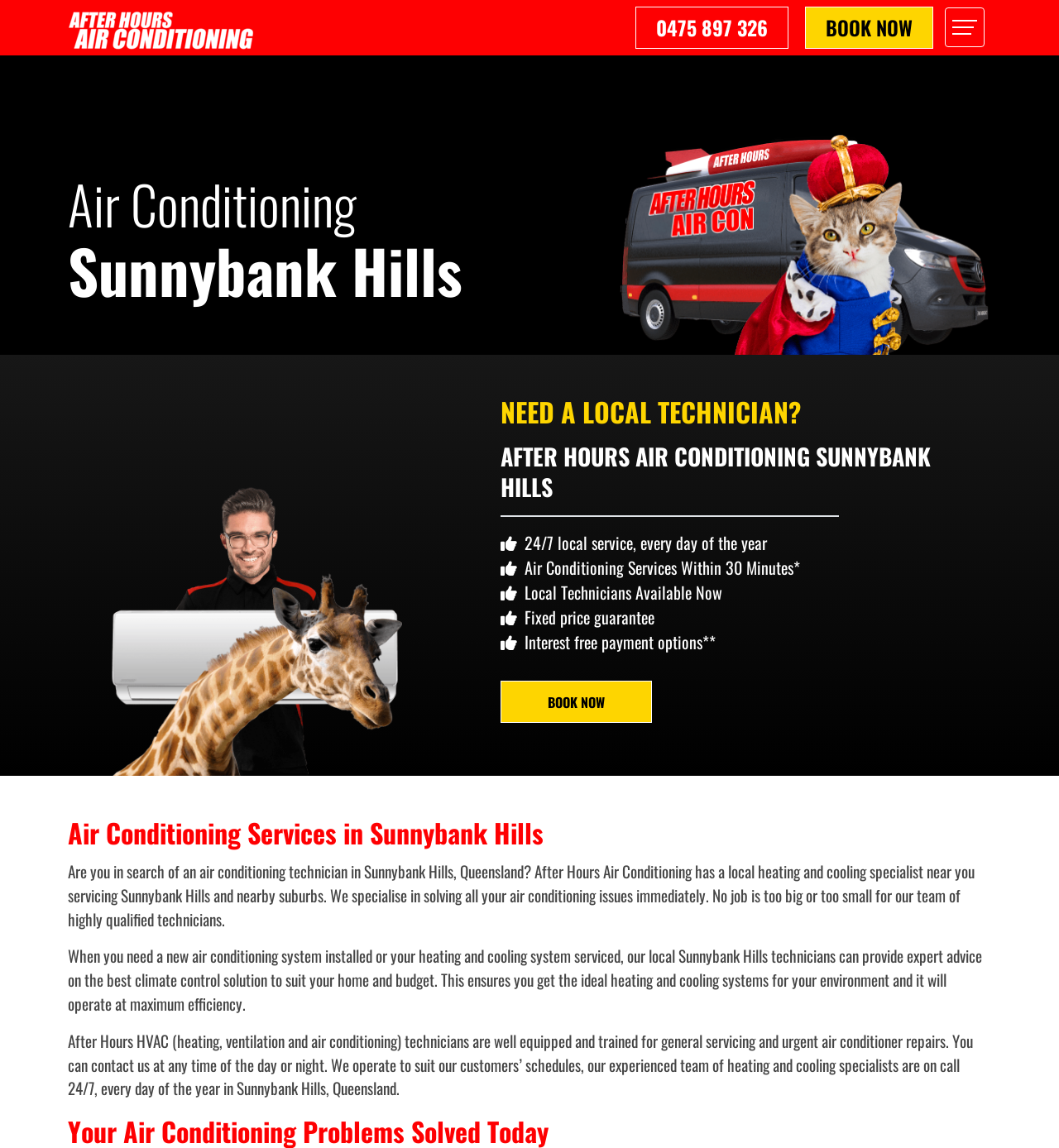Predict the bounding box of the UI element based on the description: "BOOK NOW". The coordinates should be four float numbers between 0 and 1, formatted as [left, top, right, bottom].

[0.472, 0.593, 0.615, 0.63]